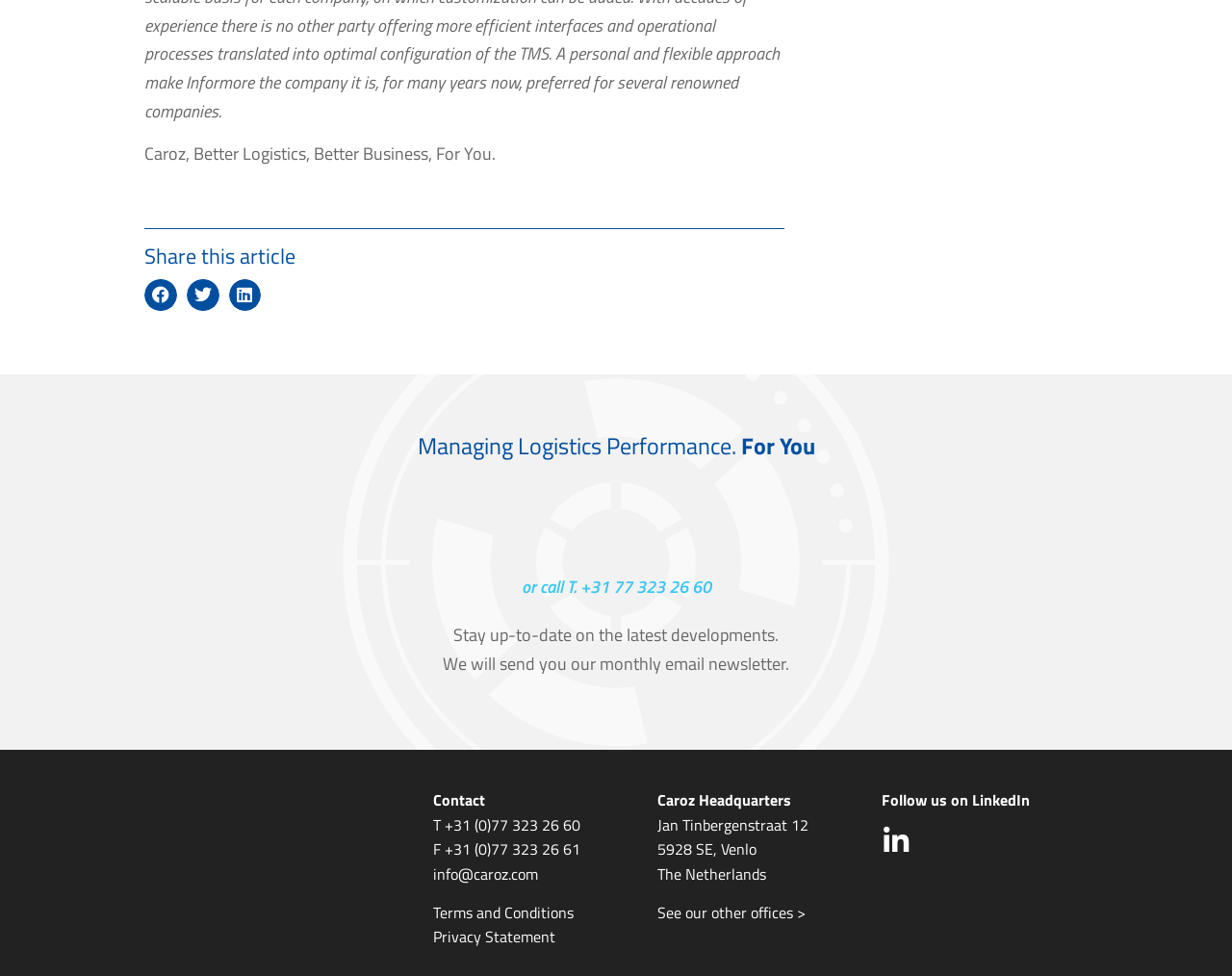Pinpoint the bounding box coordinates of the element that must be clicked to accomplish the following instruction: "Follow us on LinkedIn". The coordinates should be in the format of four float numbers between 0 and 1, i.e., [left, top, right, bottom].

[0.716, 0.847, 0.739, 0.877]